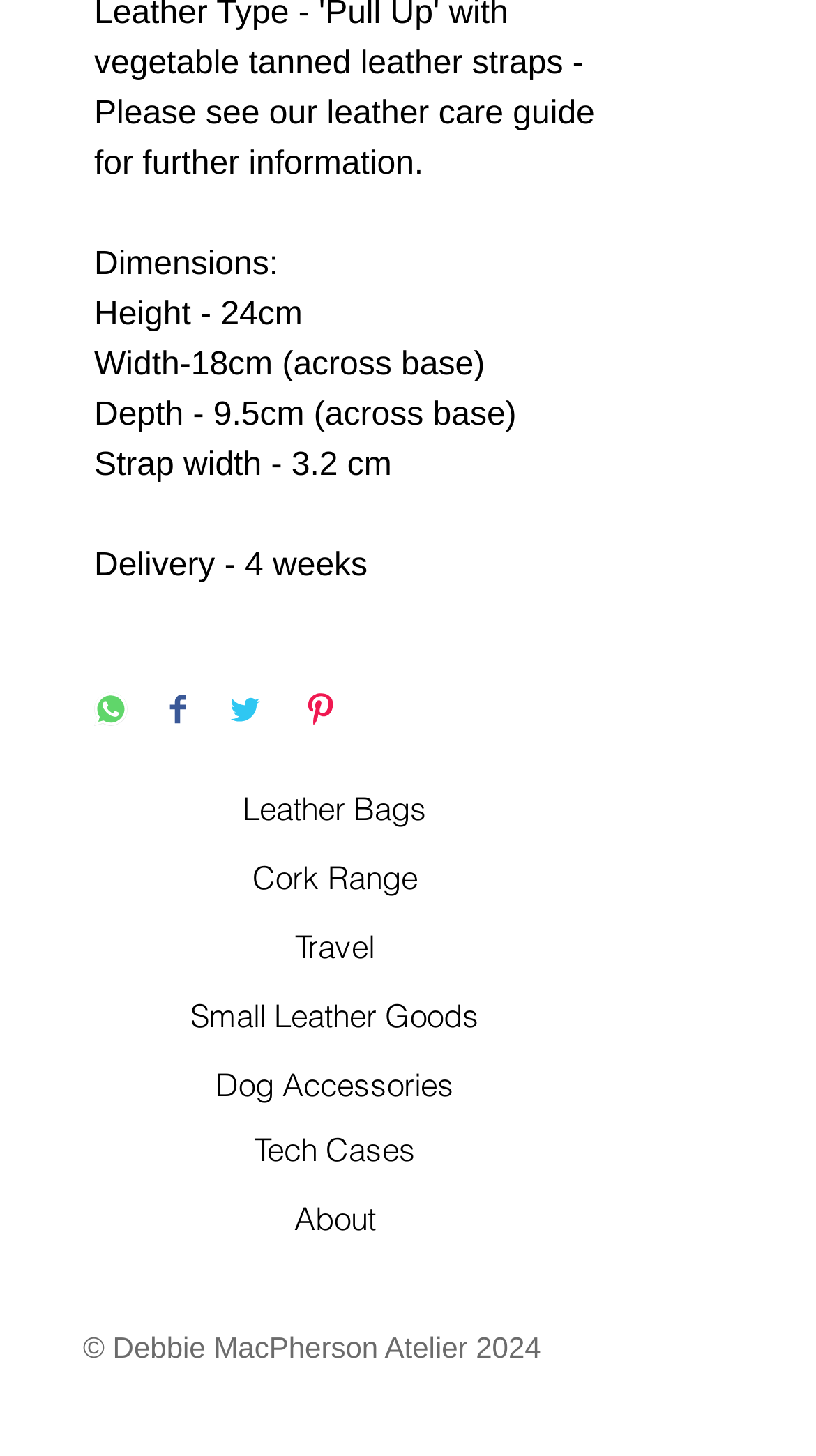What is the copyright year?
Refer to the image and provide a concise answer in one word or phrase.

2024